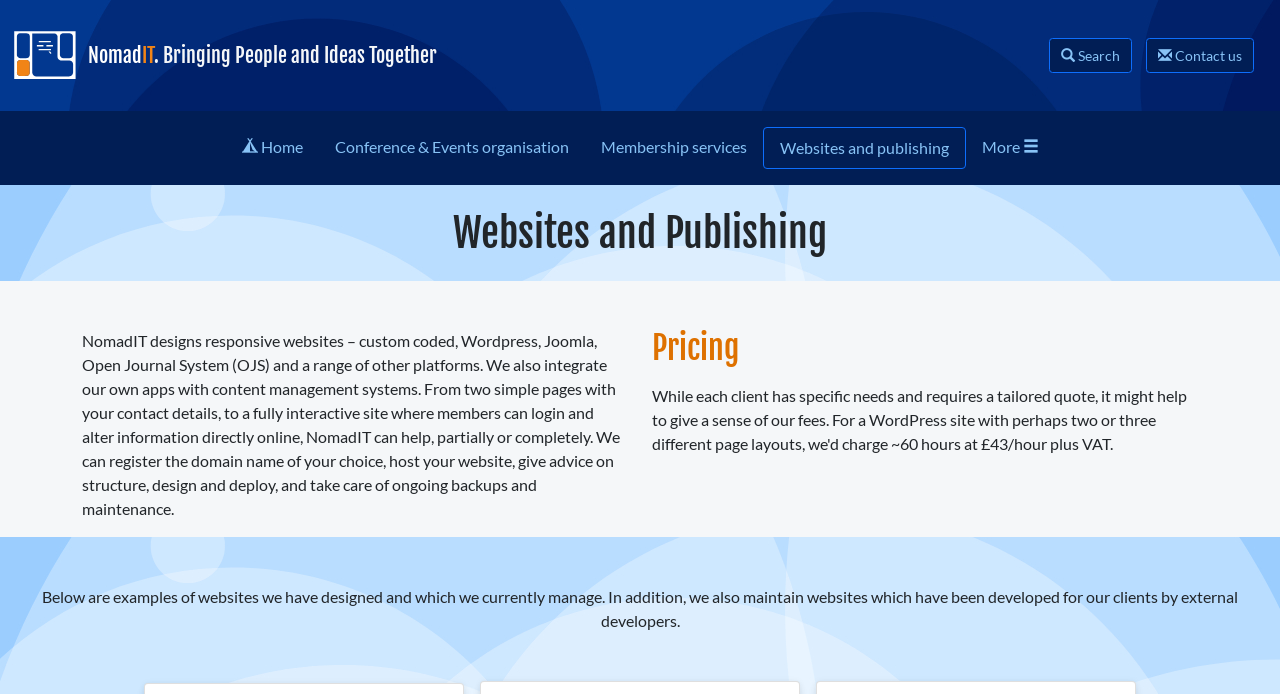Determine the bounding box coordinates of the region I should click to achieve the following instruction: "View conference and events organisation". Ensure the bounding box coordinates are four float numbers between 0 and 1, i.e., [left, top, right, bottom].

[0.249, 0.183, 0.457, 0.241]